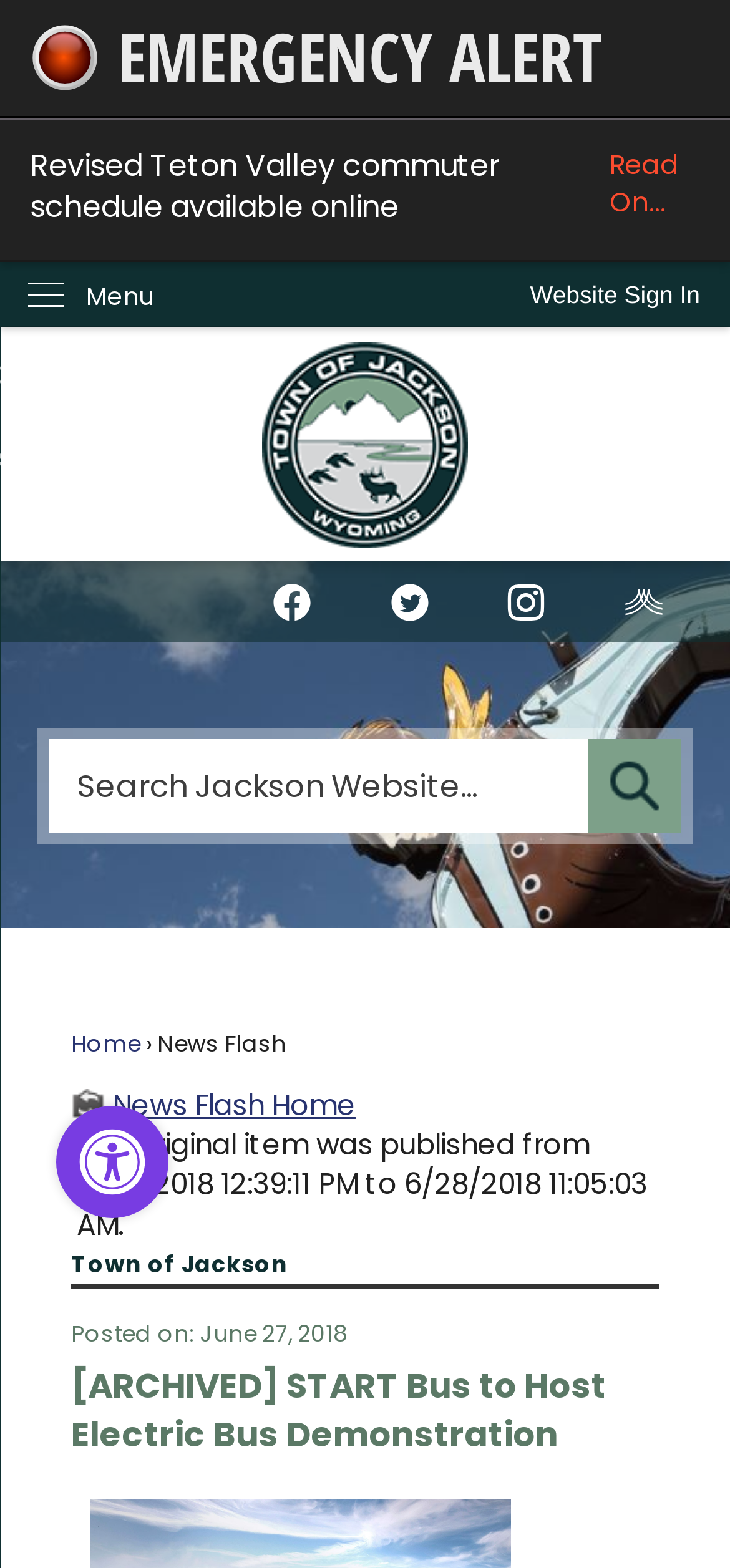Please look at the image and answer the question with a detailed explanation: What is the function of the region with the text 'Search'?

I found a region element with the text 'Search' and a textbox and button inside it, which suggests that its function is to allow users to search the website.